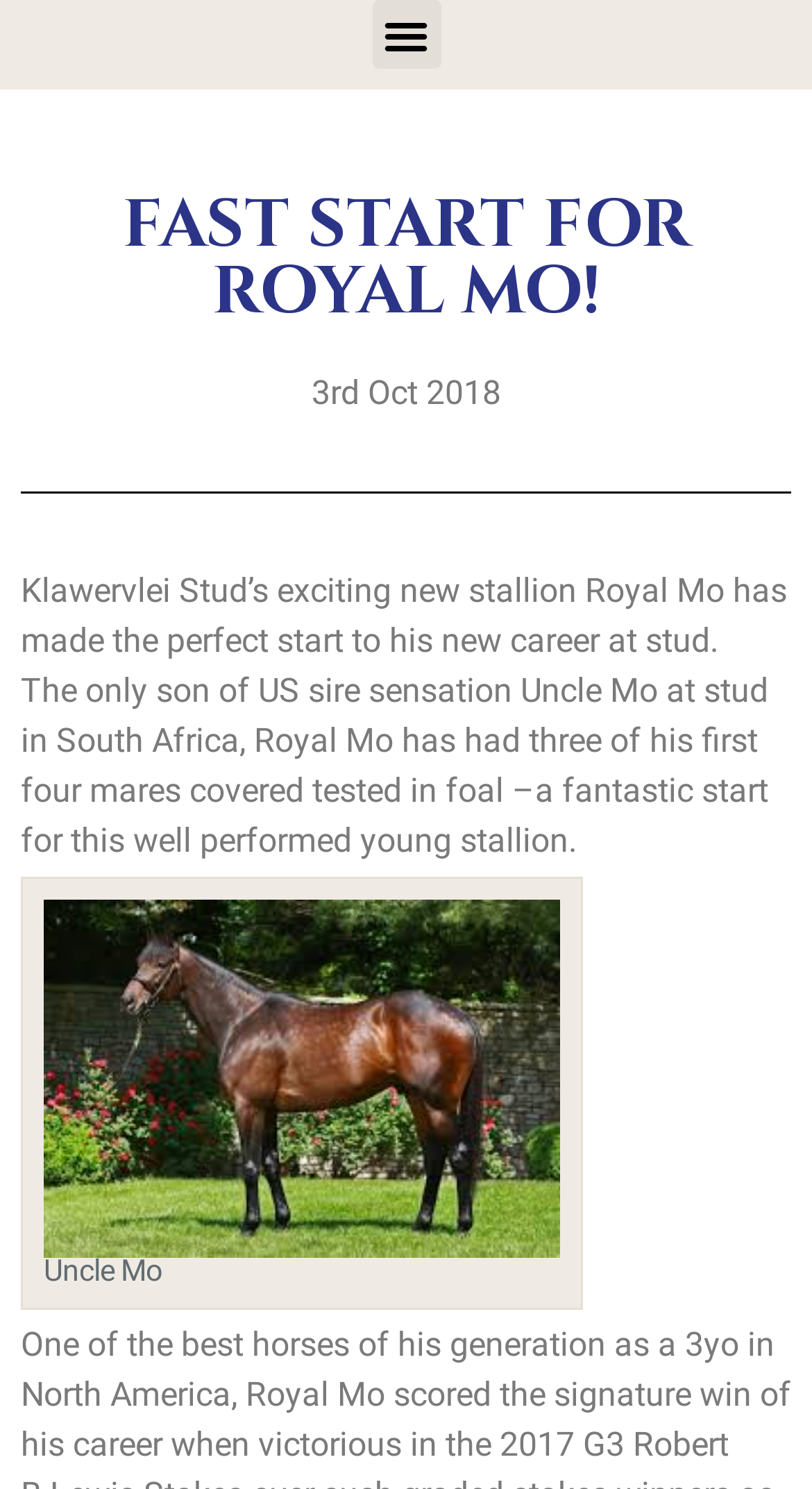Use a single word or phrase to answer this question: 
Who is the sire of Royal Mo?

Uncle Mo